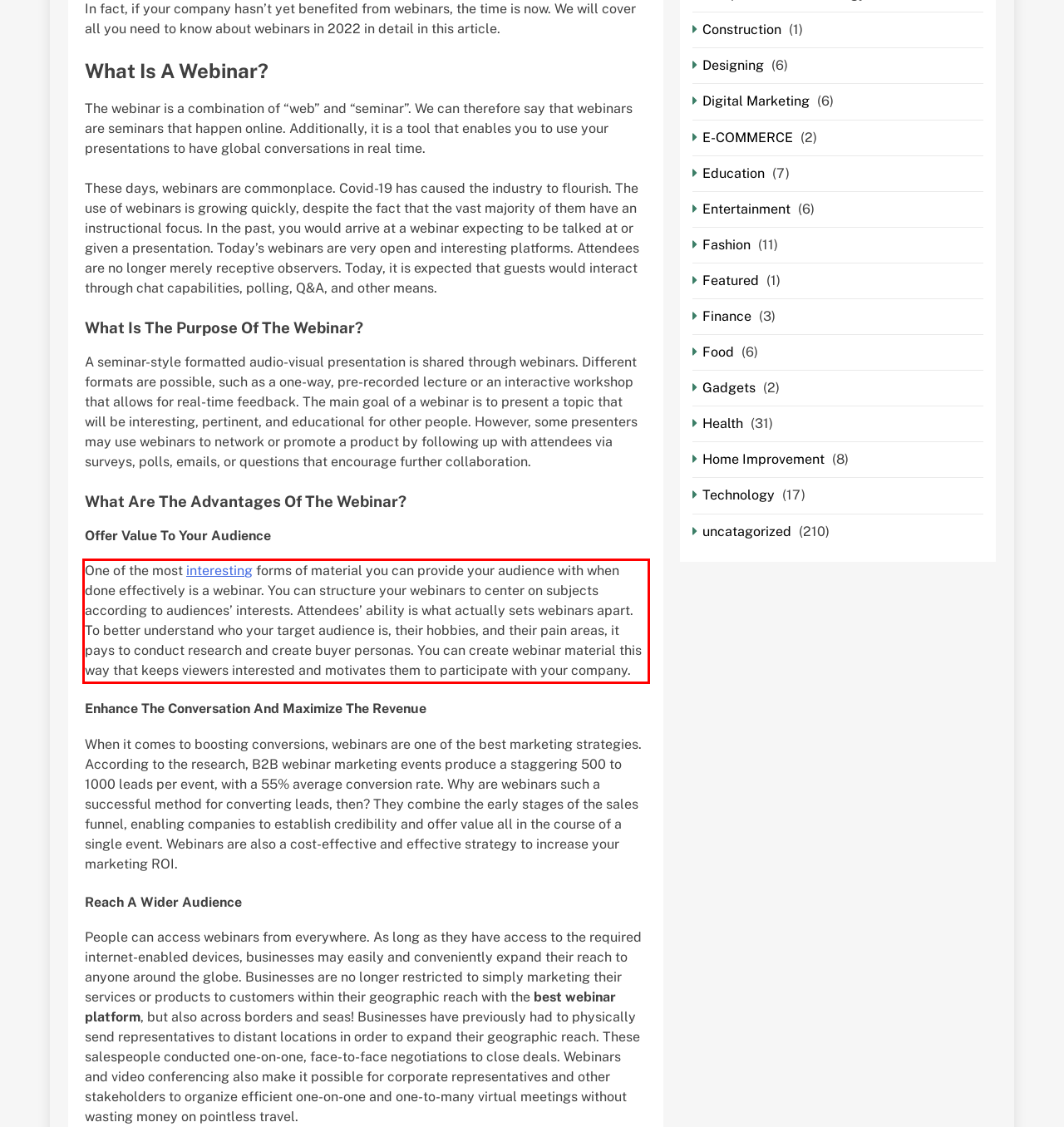You are presented with a webpage screenshot featuring a red bounding box. Perform OCR on the text inside the red bounding box and extract the content.

One of the most interesting forms of material you can provide your audience with when done effectively is a webinar. You can structure your webinars to center on subjects according to audiences’ interests. Attendees’ ability is what actually sets webinars apart. To better understand who your target audience is, their hobbies, and their pain areas, it pays to conduct research and create buyer personas. You can create webinar material this way that keeps viewers interested and motivates them to participate with your company.